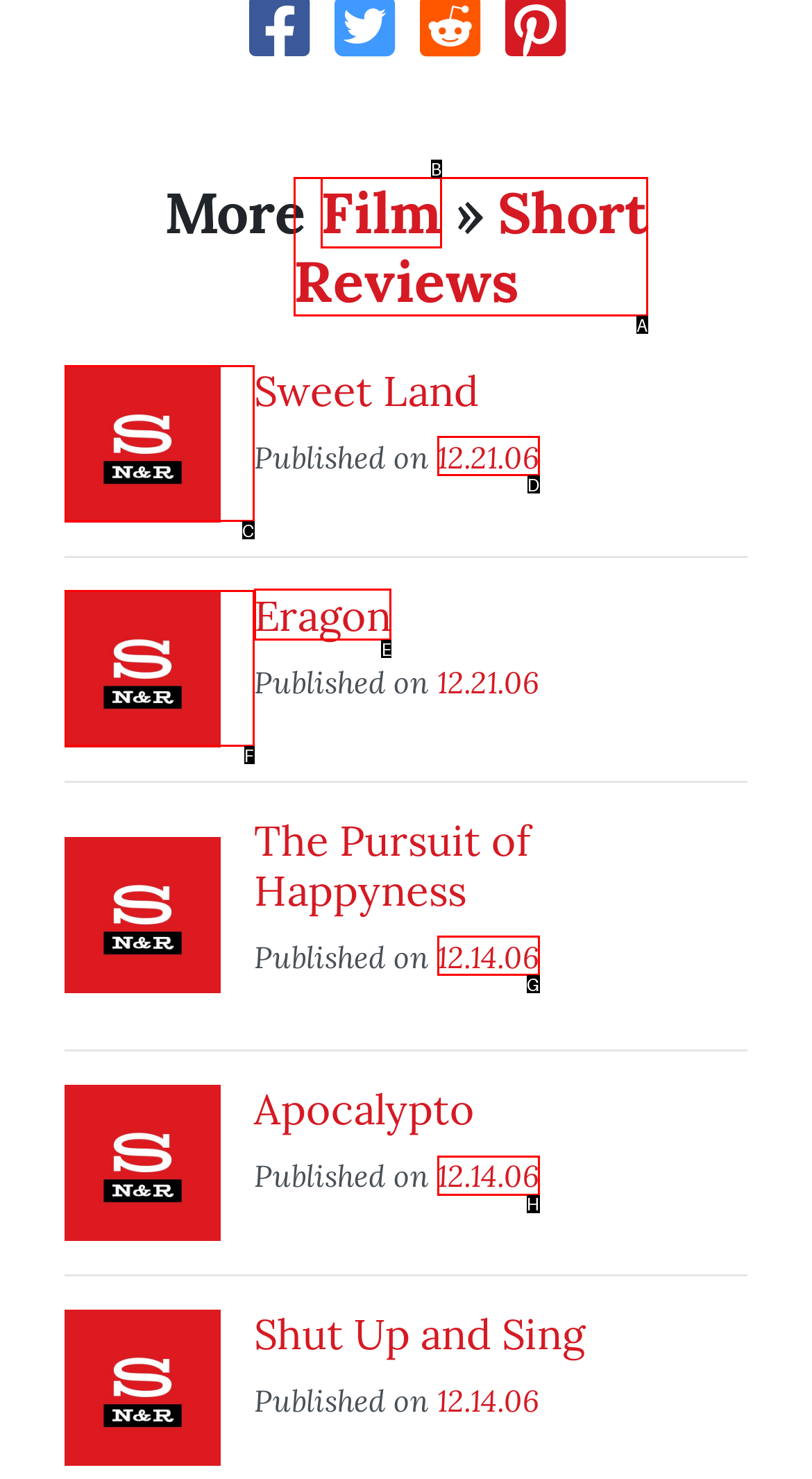Select the right option to accomplish this task: Read the Eragon review. Reply with the letter corresponding to the correct UI element.

E